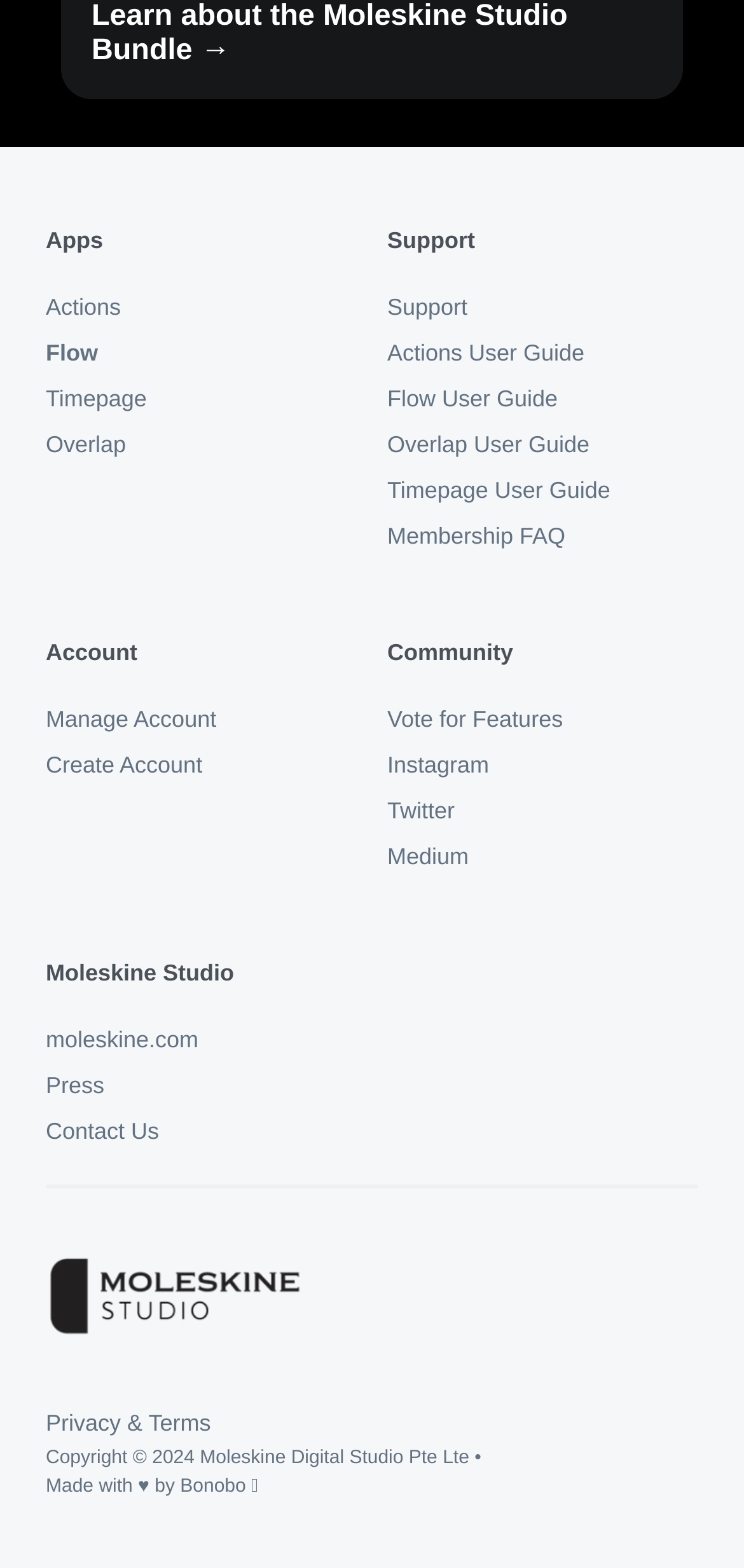Determine the bounding box of the UI element mentioned here: "Overlap". The coordinates must be in the format [left, top, right, bottom] with values ranging from 0 to 1.

[0.062, 0.269, 0.169, 0.298]